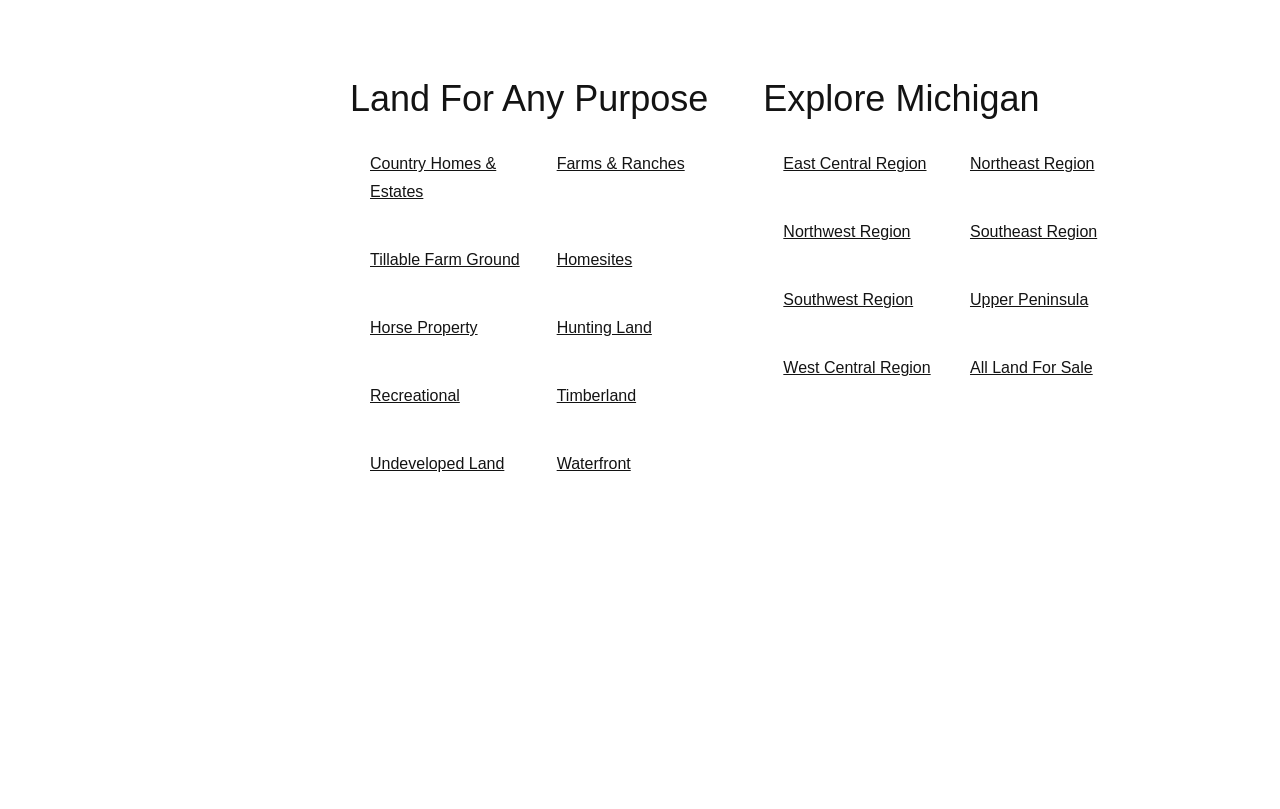How many types of properties are listed under 'Land For Any Purpose'?
Based on the image content, provide your answer in one word or a short phrase.

9